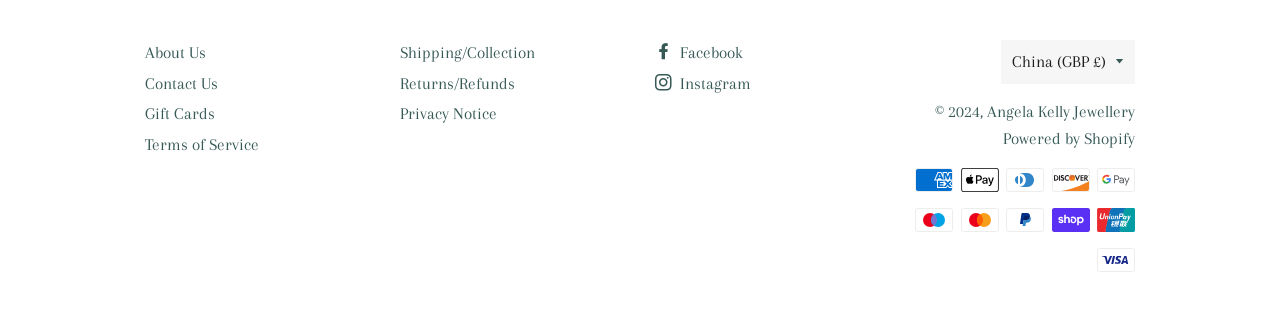Please provide the bounding box coordinate of the region that matches the element description: About Us. Coordinates should be in the format (top-left x, top-left y, bottom-right x, bottom-right y) and all values should be between 0 and 1.

[0.113, 0.135, 0.161, 0.194]